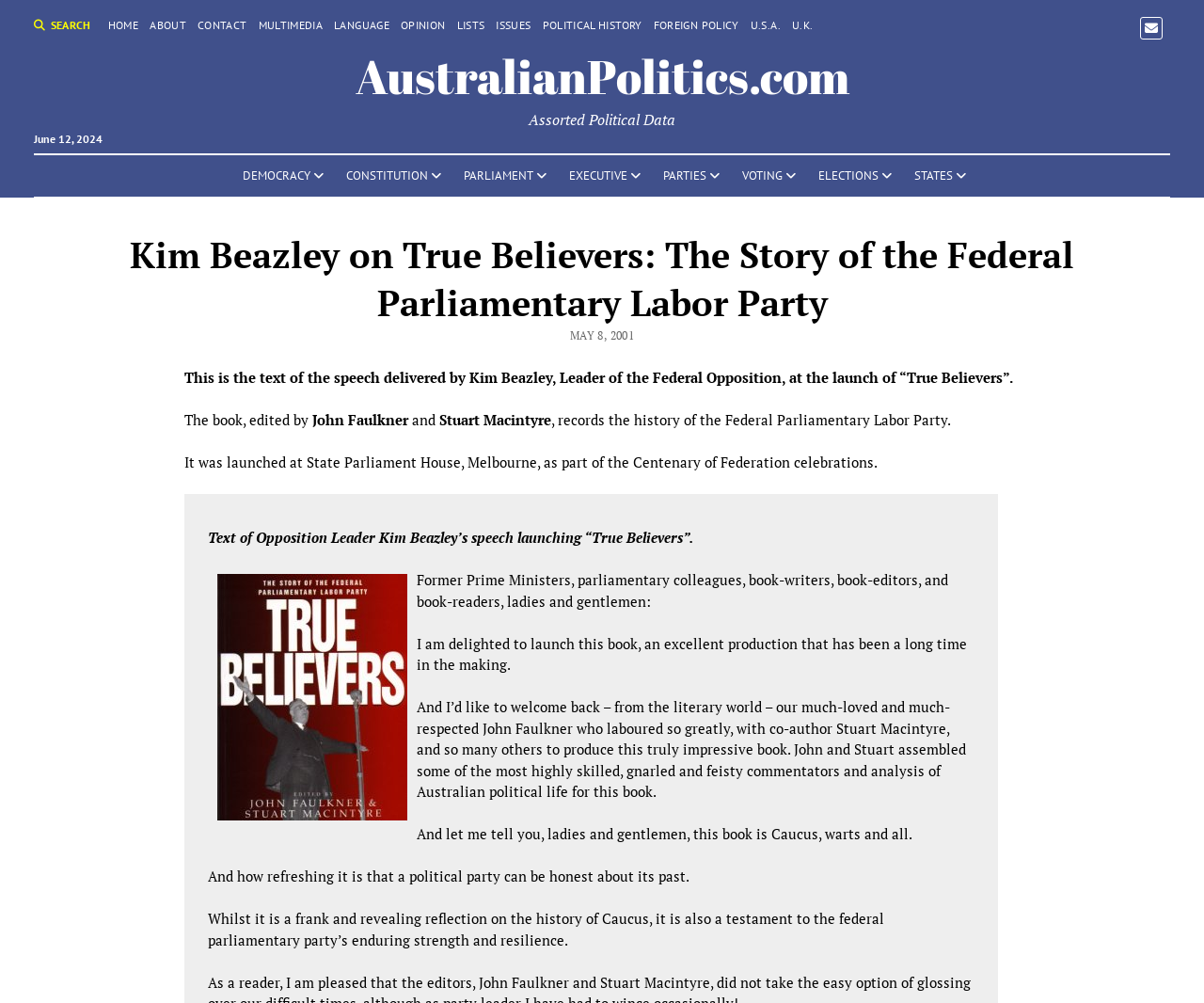What is the name of the book launched by Kim Beazley?
Answer the question with just one word or phrase using the image.

True Believers